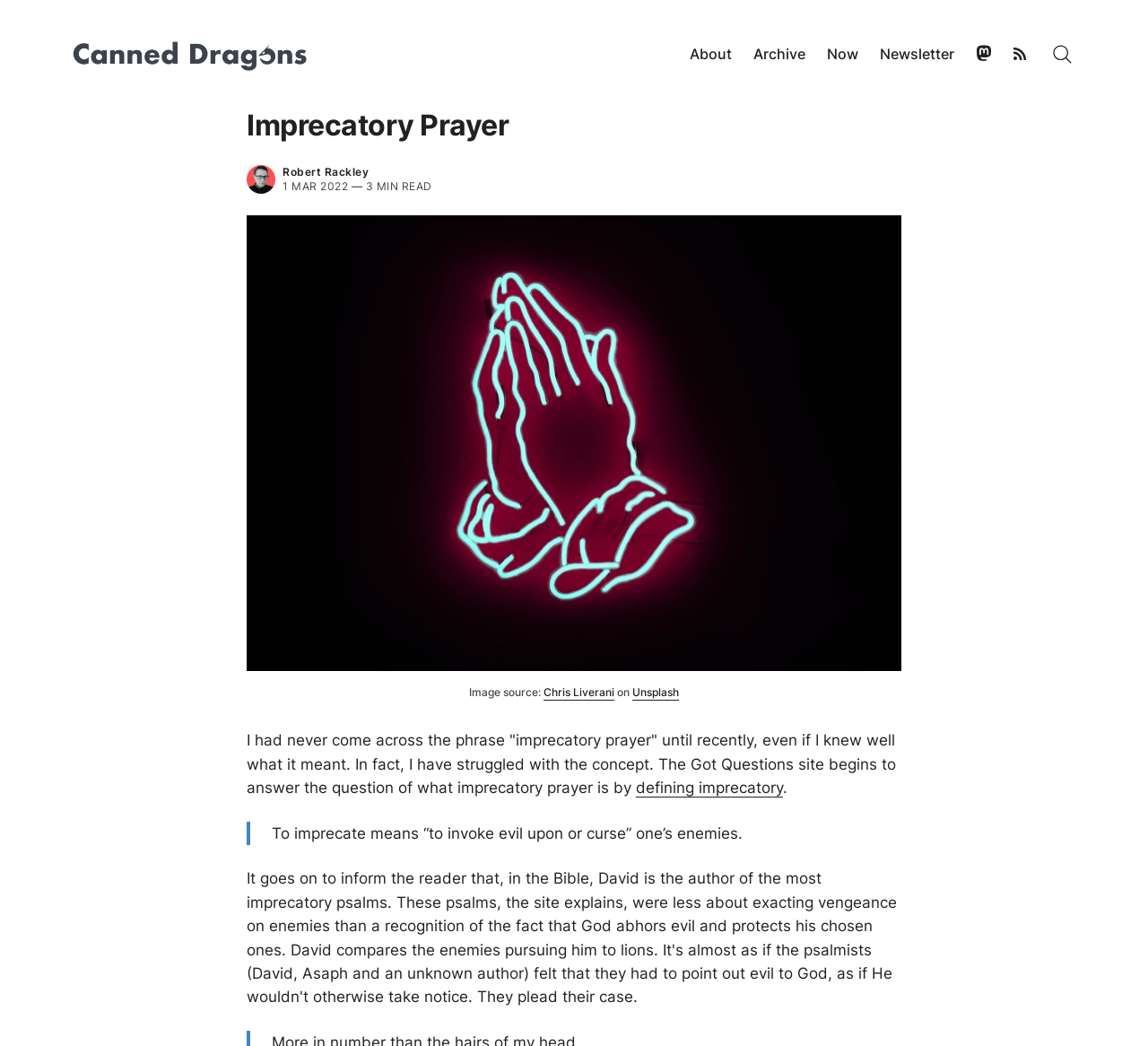Locate the bounding box coordinates of the element's region that should be clicked to carry out the following instruction: "View the image source". The coordinates need to be four float numbers between 0 and 1, i.e., [left, top, right, bottom].

[0.473, 0.656, 0.535, 0.669]